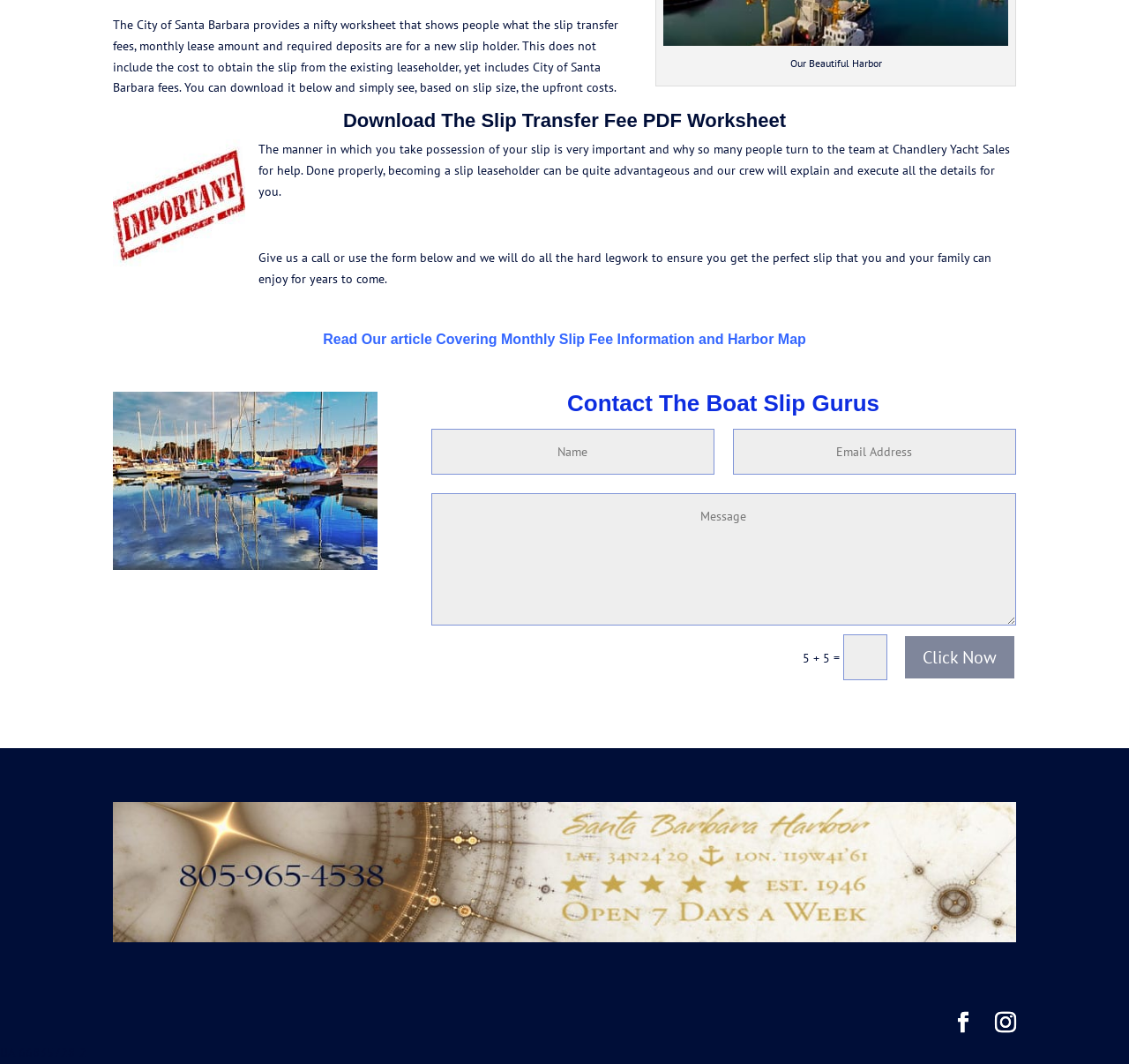Identify the bounding box coordinates for the element that needs to be clicked to fulfill this instruction: "Read Our article Covering Monthly Slip Fee Information and Harbor Map". Provide the coordinates in the format of four float numbers between 0 and 1: [left, top, right, bottom].

[0.286, 0.312, 0.714, 0.326]